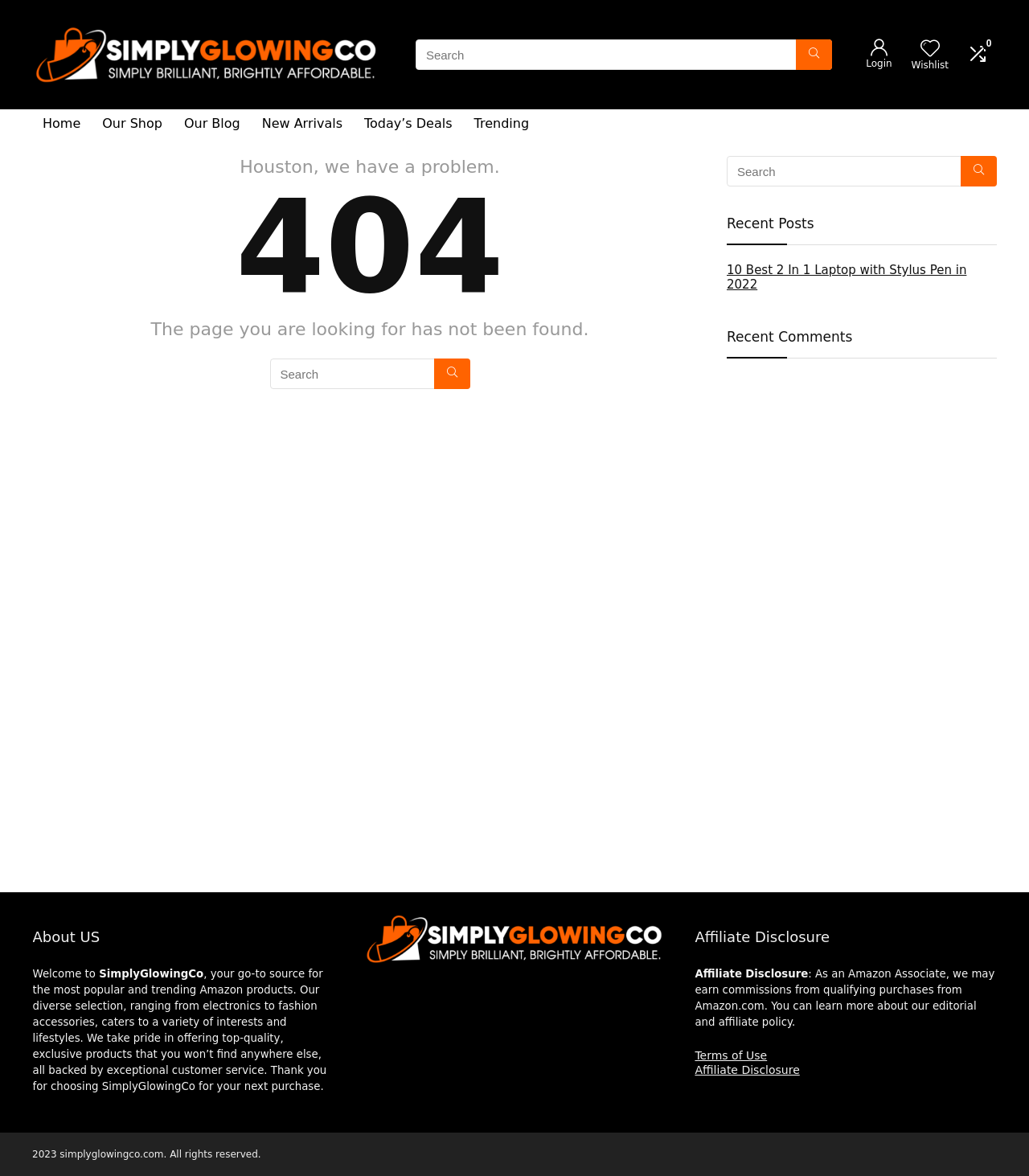What is the purpose of the website?
Please provide a detailed and comprehensive answer to the question.

The website appears to be an e-commerce website, as it mentions offering top-quality, exclusive products and exceptional customer service, indicating that it is a platform for buying and selling products.